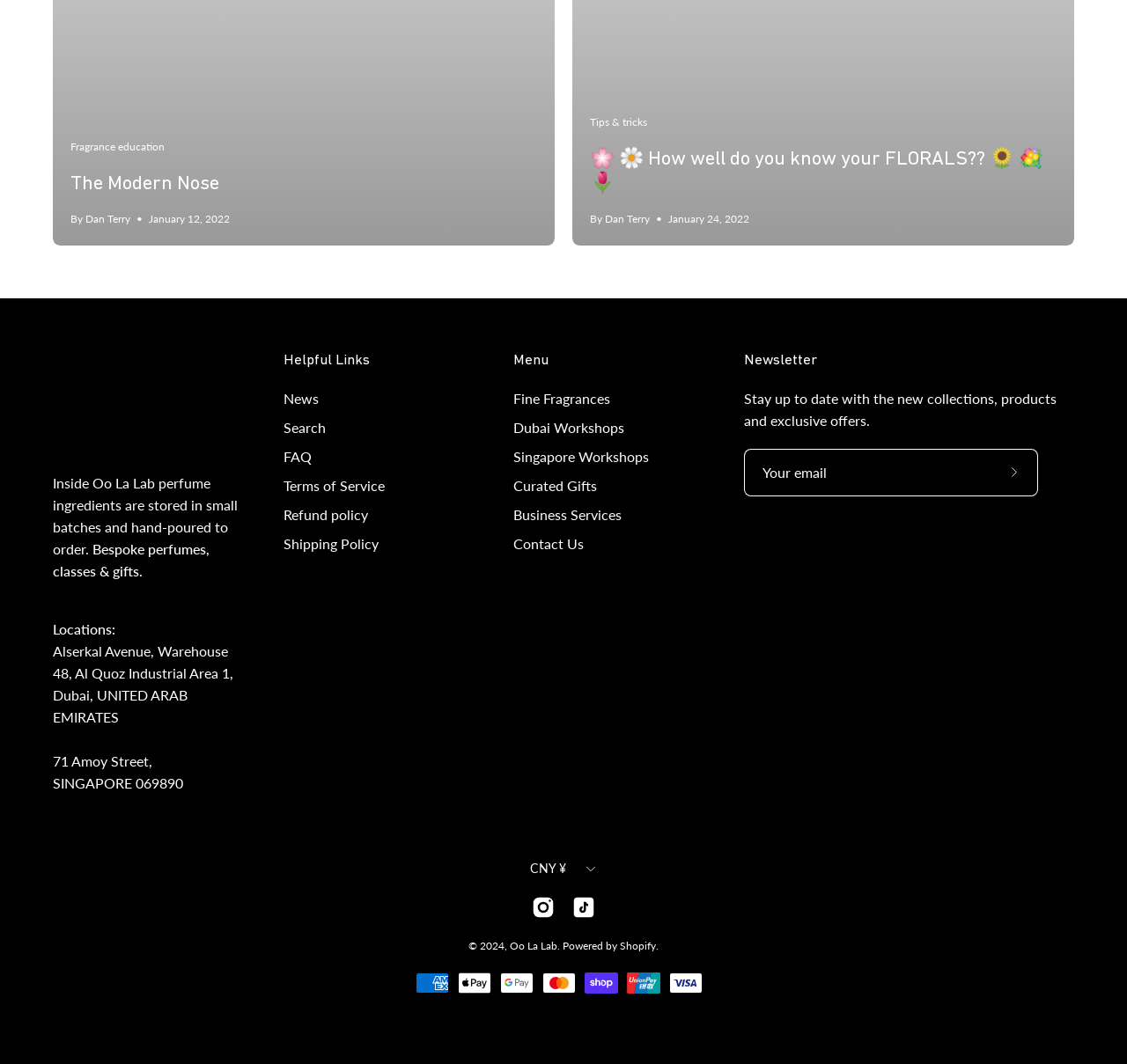Using the element description Singapore Workshops, predict the bounding box coordinates for the UI element. Provide the coordinates in (top-left x, top-left y, bottom-right x, bottom-right y) format with values ranging from 0 to 1.

[0.456, 0.421, 0.576, 0.436]